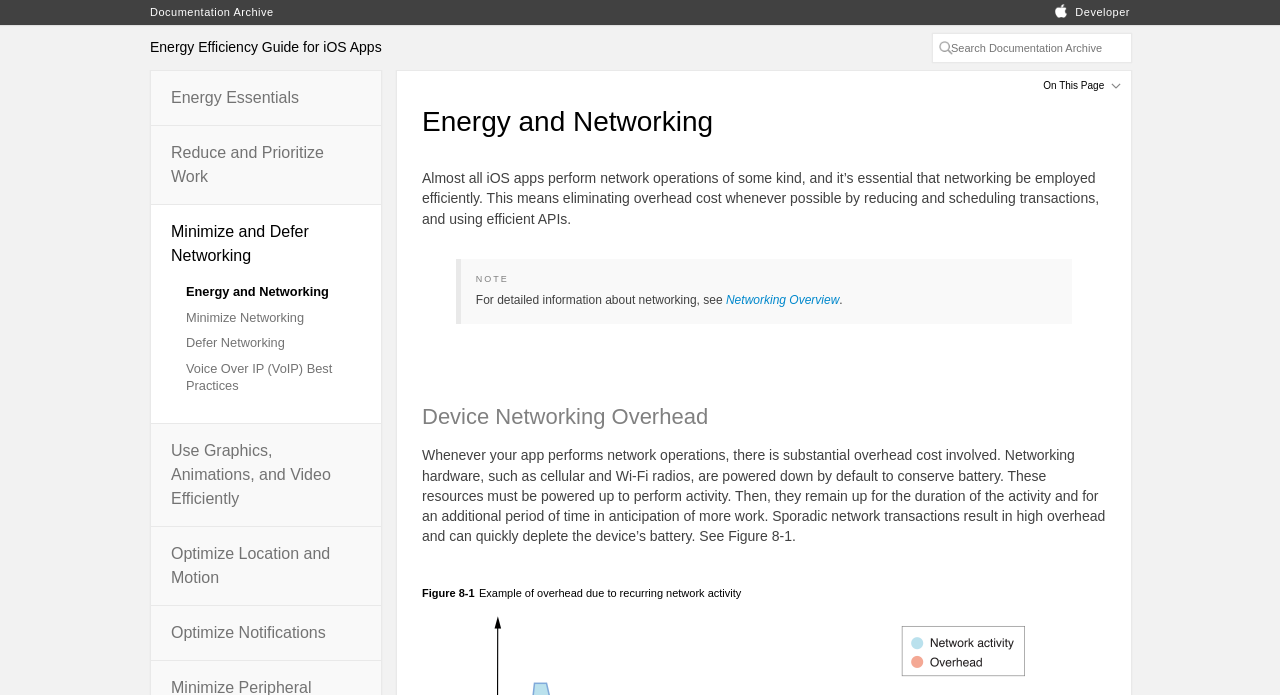Please identify the bounding box coordinates of the element I need to click to follow this instruction: "Learn about Minimize and Defer Networking".

[0.118, 0.295, 0.298, 0.407]